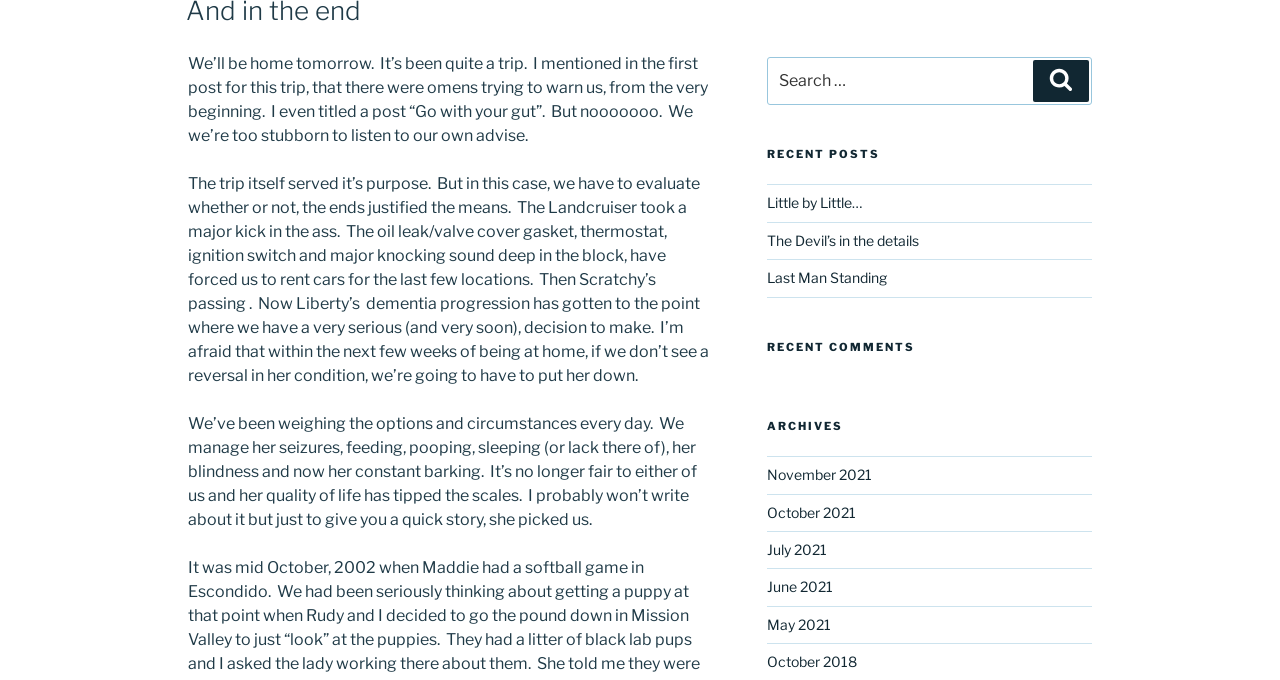From the webpage screenshot, identify the region described by The Devil’s in the details. Provide the bounding box coordinates as (top-left x, top-left y, bottom-right x, bottom-right y), with each value being a floating point number between 0 and 1.

[0.599, 0.341, 0.718, 0.366]